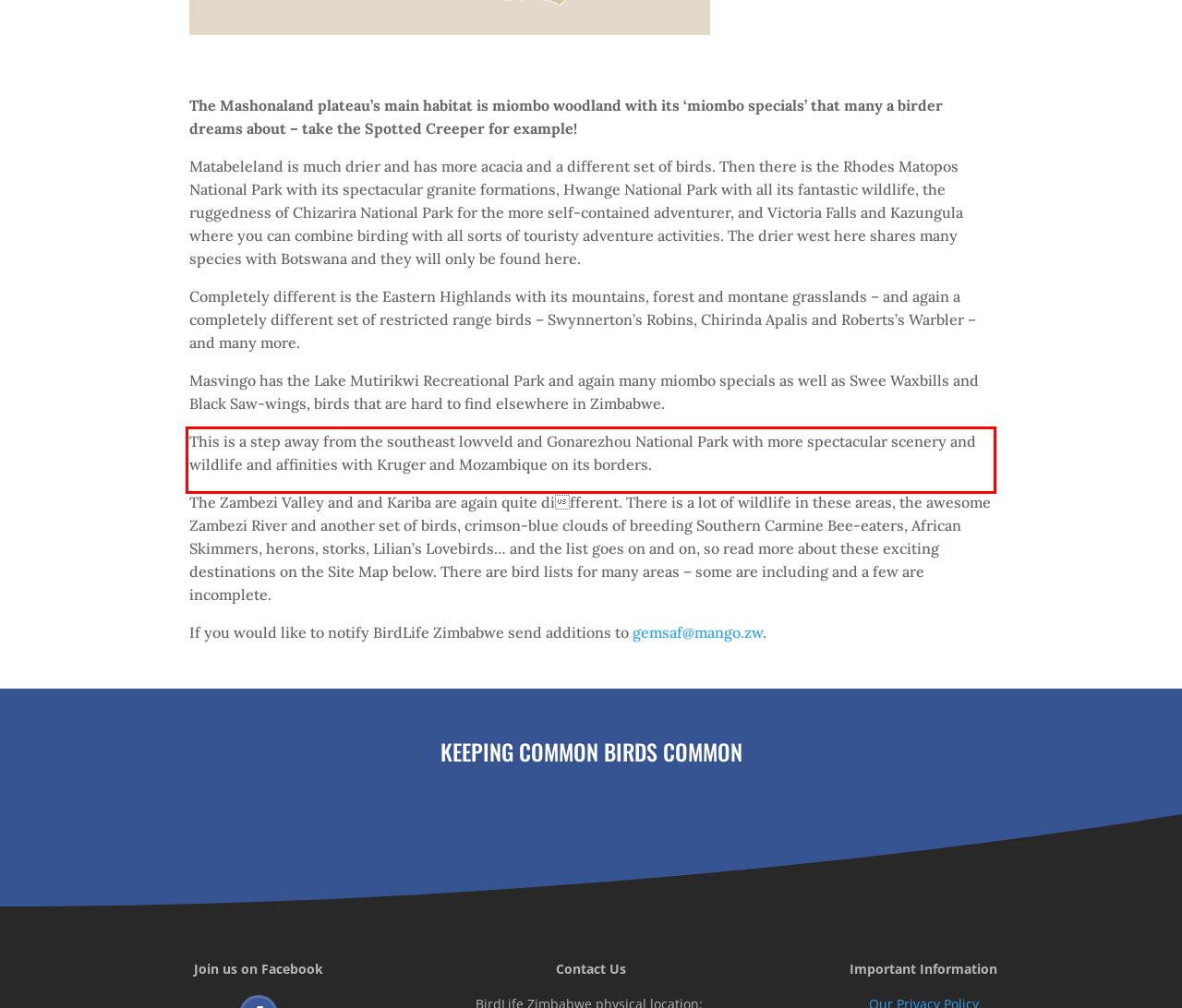There is a UI element on the webpage screenshot marked by a red bounding box. Extract and generate the text content from within this red box.

This is a step away from the southeast lowveld and Gonarezhou National Park with more spectacular scenery and wildlife and affinities with Kruger and Mozambique on its borders.